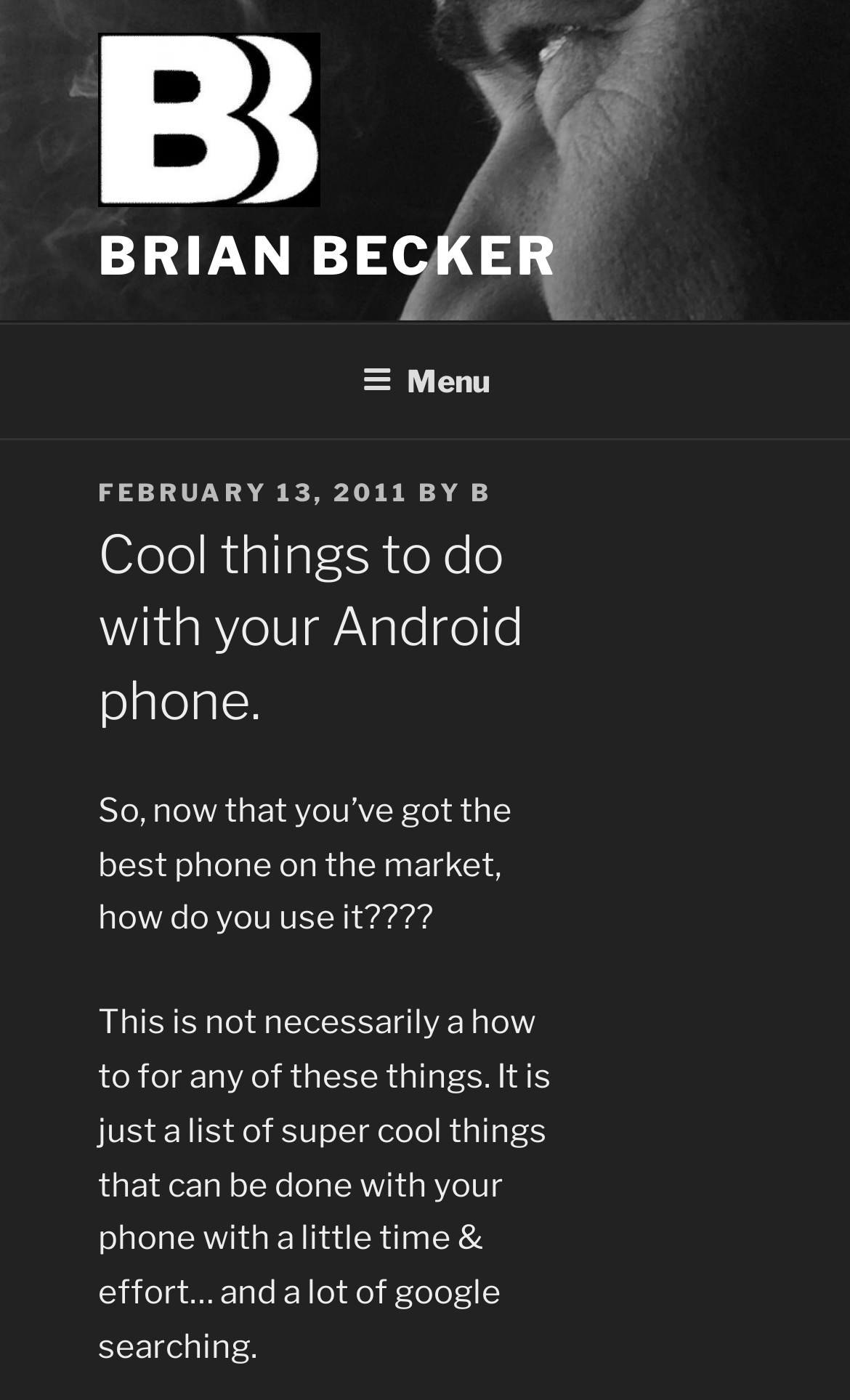Provide a one-word or one-phrase answer to the question:
When was the post published?

February 13, 2011